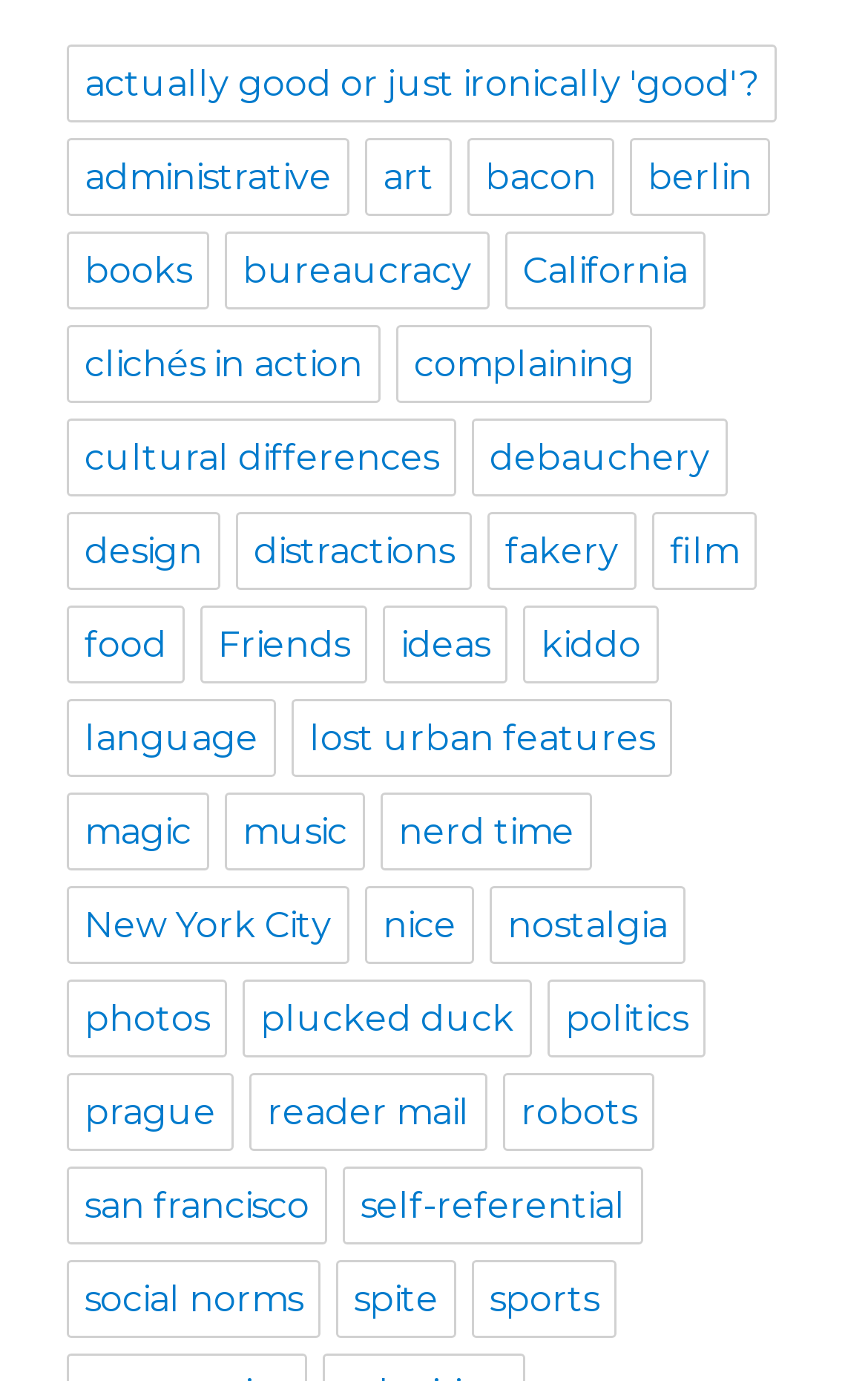Answer in one word or a short phrase: 
How many links are there on the webpage?

117